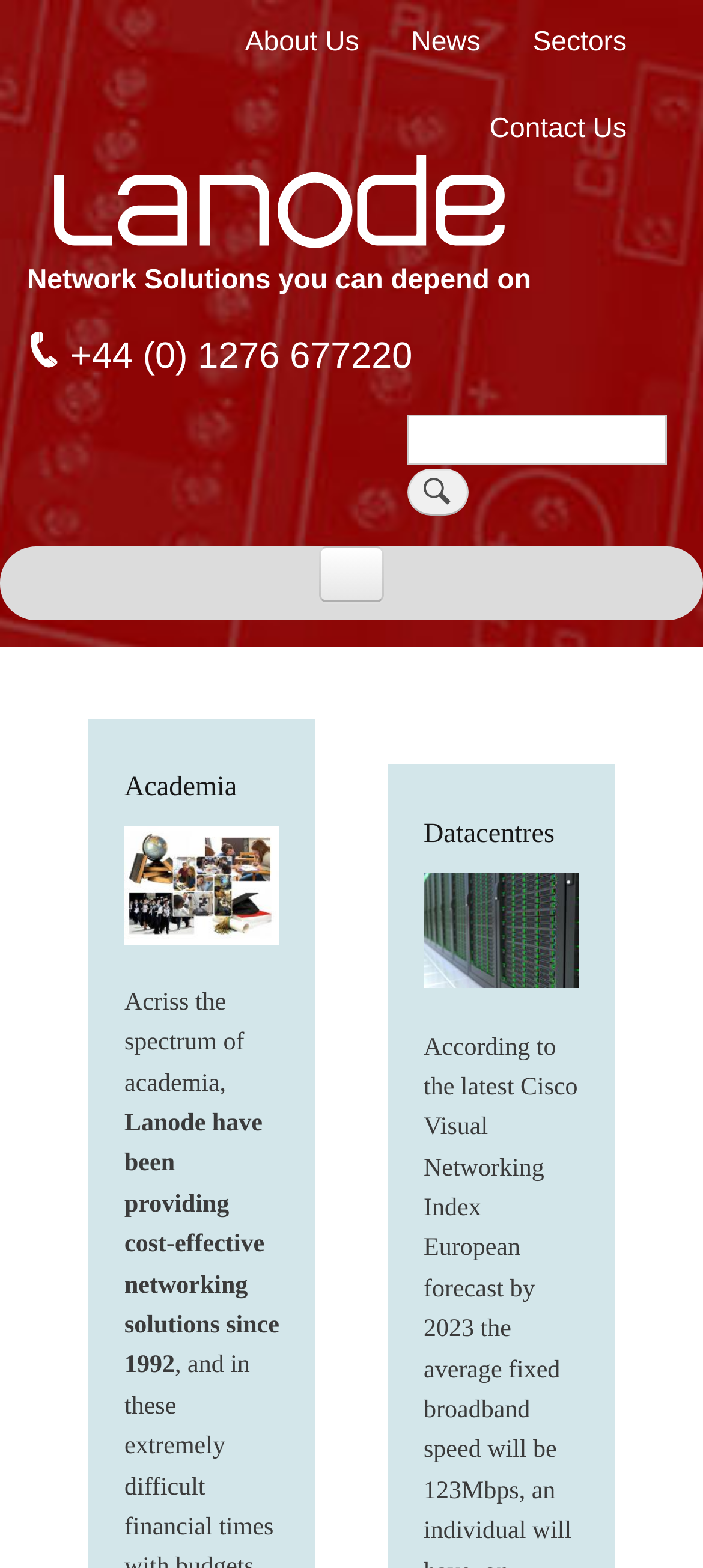Please give a succinct answer to the question in one word or phrase:
What is the topmost navigation menu item?

About Us